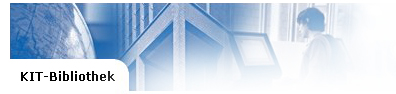Explain what the image portrays in a detailed manner.

The image features the KIT-Bibliothek logo, prominently displayed alongside a visually engaging background. The background includes abstract elements that convey a sense of technology and research, hinting at the library's role in supporting academic pursuits. On the right side, a silhouette of a person appearing to interact with a digital kiosk suggests engagement with information resources. The overall color scheme combines cool tones, enhancing a modern and scholarly atmosphere, reflecting the library's function as a hub for knowledge at the Karlsruhe Institute of Technology (KIT).